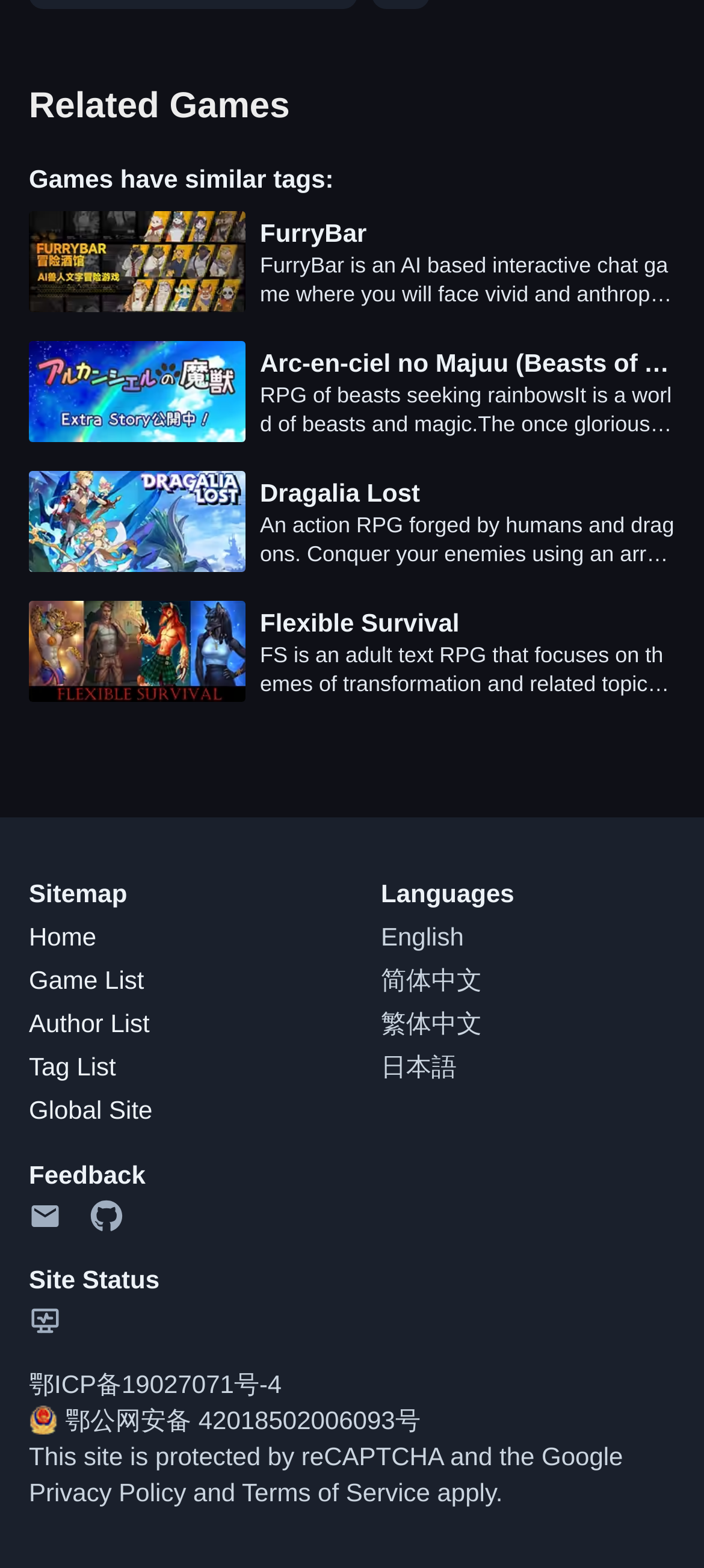Please indicate the bounding box coordinates for the clickable area to complete the following task: "Select the 'English' language". The coordinates should be specified as four float numbers between 0 and 1, i.e., [left, top, right, bottom].

[0.541, 0.586, 0.959, 0.609]